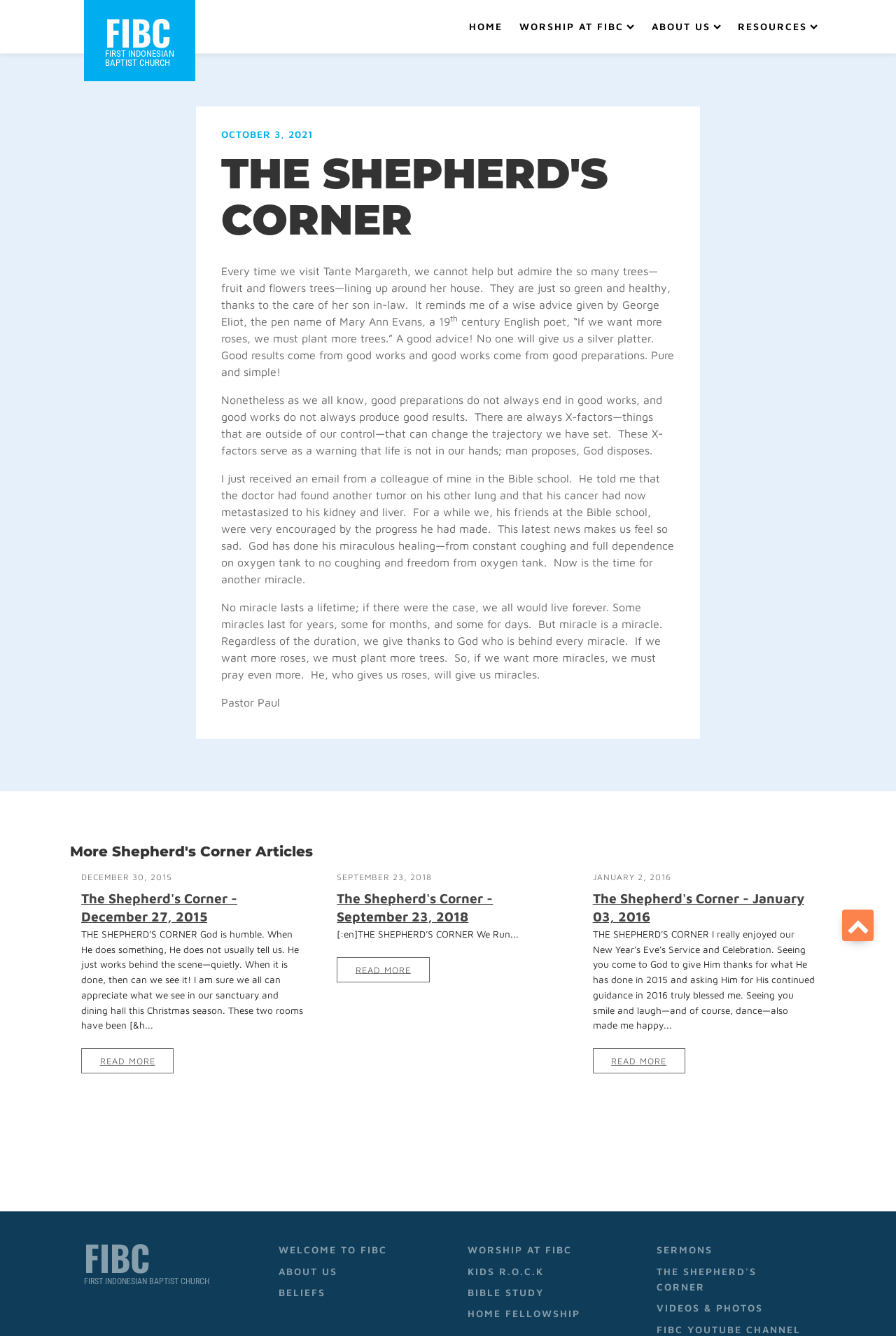What is the topic of the article 'The Shepherd's Corner'?
Give a one-word or short phrase answer based on the image.

Faith and life